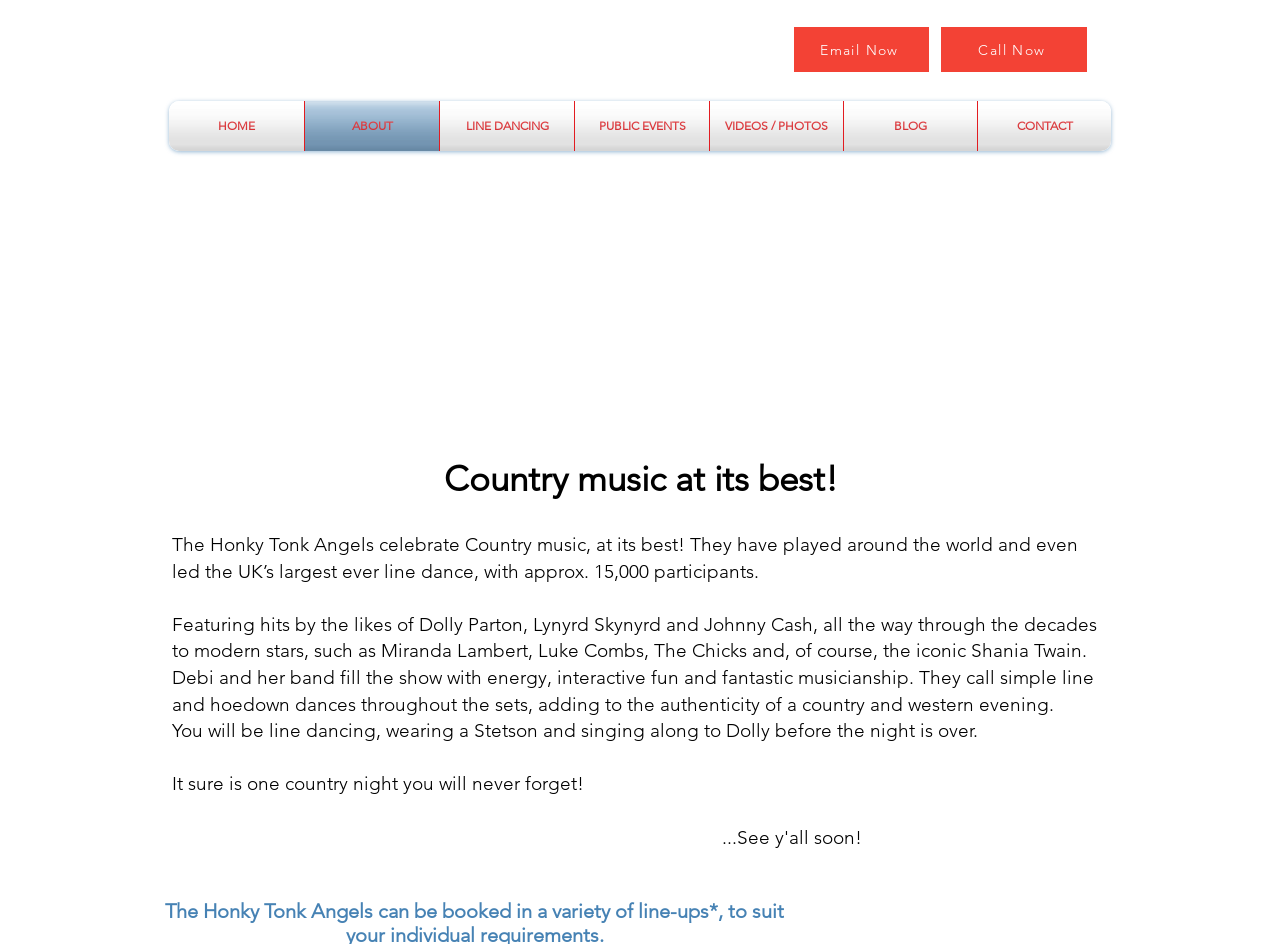Determine the bounding box coordinates of the clickable region to execute the instruction: "Go to HOME page". The coordinates should be four float numbers between 0 and 1, denoted as [left, top, right, bottom].

[0.132, 0.107, 0.238, 0.16]